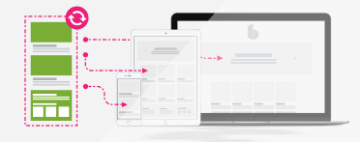Create a vivid and detailed description of the image.

The image illustrates the concept of using Browsersync in a Magento frontend development workflow. It features a visually engaging layout with a laptop, tablet, and smartphone, demonstrating how content is synchronized across different devices. The left side showcases an interactive panel with refresh icons and preview sections in vibrant green, signifying the dynamic updates that Browsersync facilitates. The connected devices suggest a seamless integration and testing experience, enhancing the efficiency of development processes while ensuring consistent user interfaces across platforms. This graphical representation emphasizes the importance of modern tools in optimizing eCommerce performance through synchronized workflows.